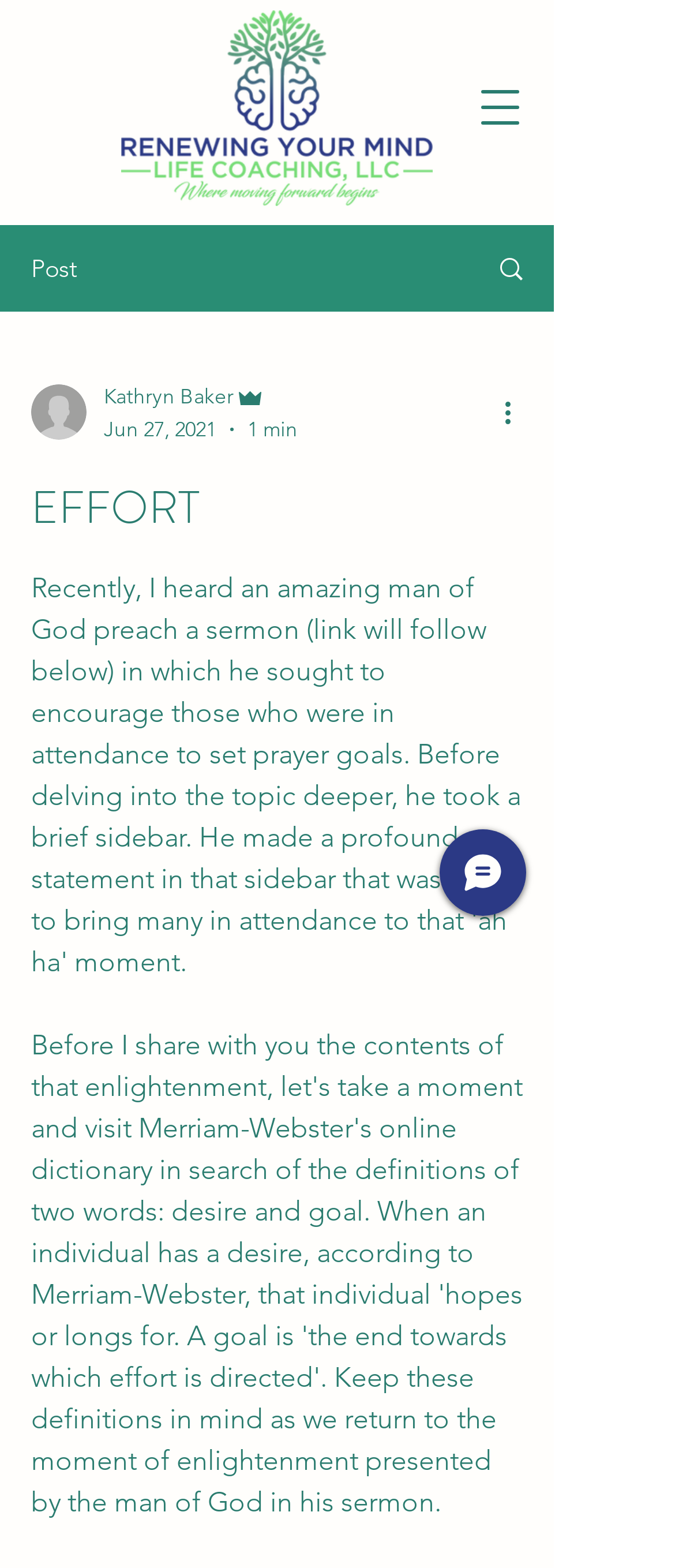Explain the features and main sections of the webpage comprehensively.

This webpage appears to be a blog post or article page. At the top left, there is a navigation menu button labeled "Open navigation menu". Next to it, there is a logo image of "Renewing-Your-Mind-Life-Coaching_-LLC.png". Below the logo, there is a tab labeled "Post". 

On the right side of the page, there is a section that contains the writer's information. It includes a profile picture of the writer, labeled "Writer's picture", and the writer's name, "Kathryn Baker Admin", with "Admin" highlighted as a separate label. Below the writer's name, there is a timestamp "Jun 27, 2021" and a reading time "1 min". 

Further down, there is a heading titled "EFFORT", which is the main title of the blog post. The content of the post is not explicitly described in the accessibility tree, but it is likely to be a sermon or a motivational text, as hinted by the meta description. 

At the bottom right of the page, there is a "More actions" button and a "Chat" button. The "More actions" button has a dropdown menu, but its contents are not specified. The "Chat" button is accompanied by an image.